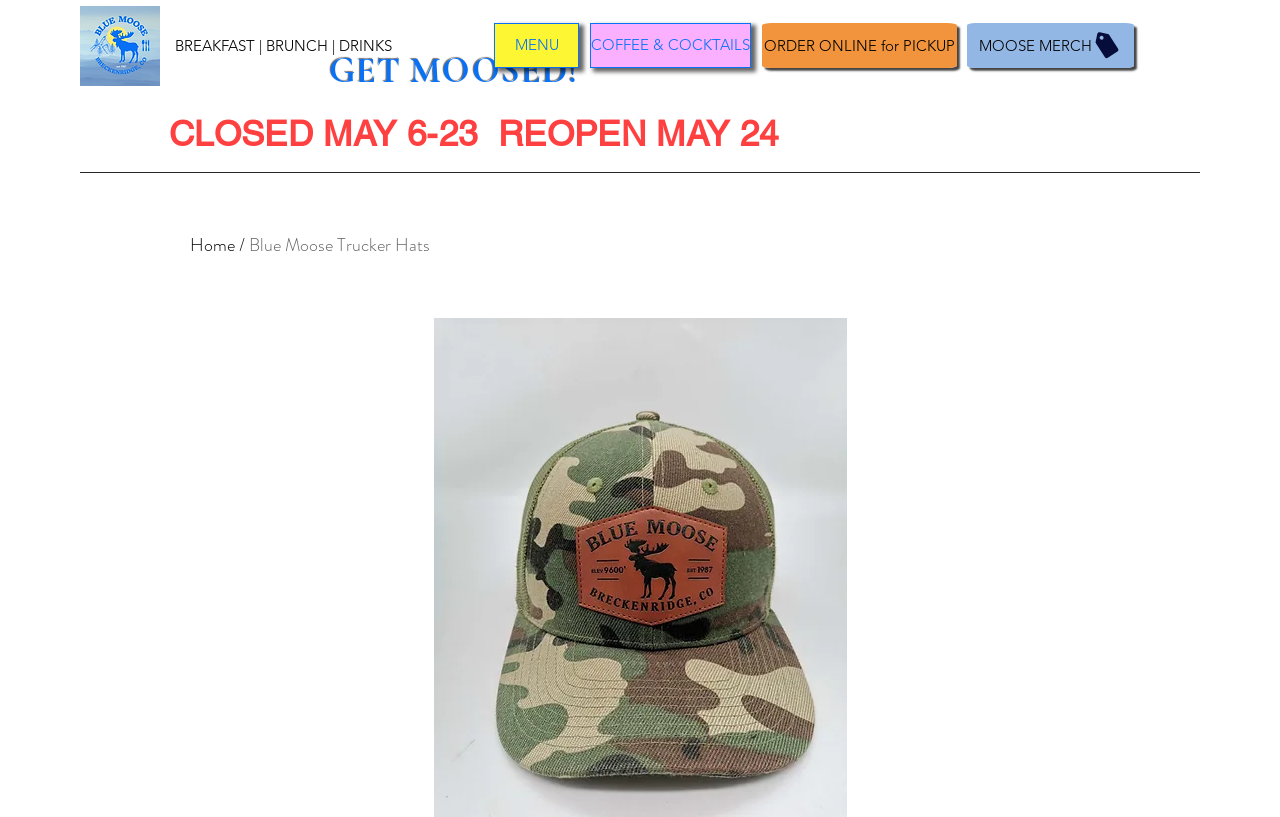Determine the bounding box for the described UI element: "COFFEE & COCKTAILS".

[0.461, 0.028, 0.587, 0.083]